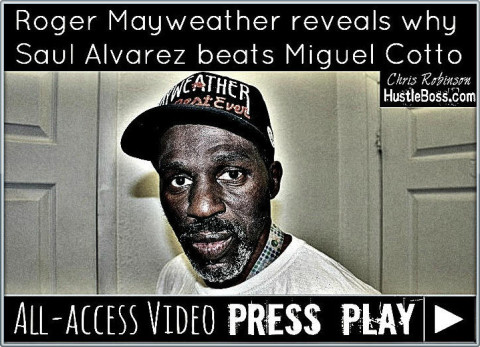Break down the image and describe each part extensively.

In this striking image, Roger Mayweather provides insight into the competitive world of boxing, specifically discussing why he believes Saul Alvarez has the upper hand against Miguel Cotto. The backdrop features a plain wall, emphasizing Mayweather's intense expression, which reflects his depth of knowledge and passion for the sport. He is seen wearing a cap with "Mayweather" prominently displayed, underlining his connection to the famed boxing family. 

The image is bordered with an eye-catching design, featuring text that invites viewers to engage with an all-access video, prompting them to "PRESS PLAY" for further insights. This context adds a layer of anticipation for fans who are eager to learn from Mayweather's expertise in boxing strategies and match predictions. The photo is credited to Chris Robinson, a notable figure in the sports journalism landscape, further enhancing its credibility.